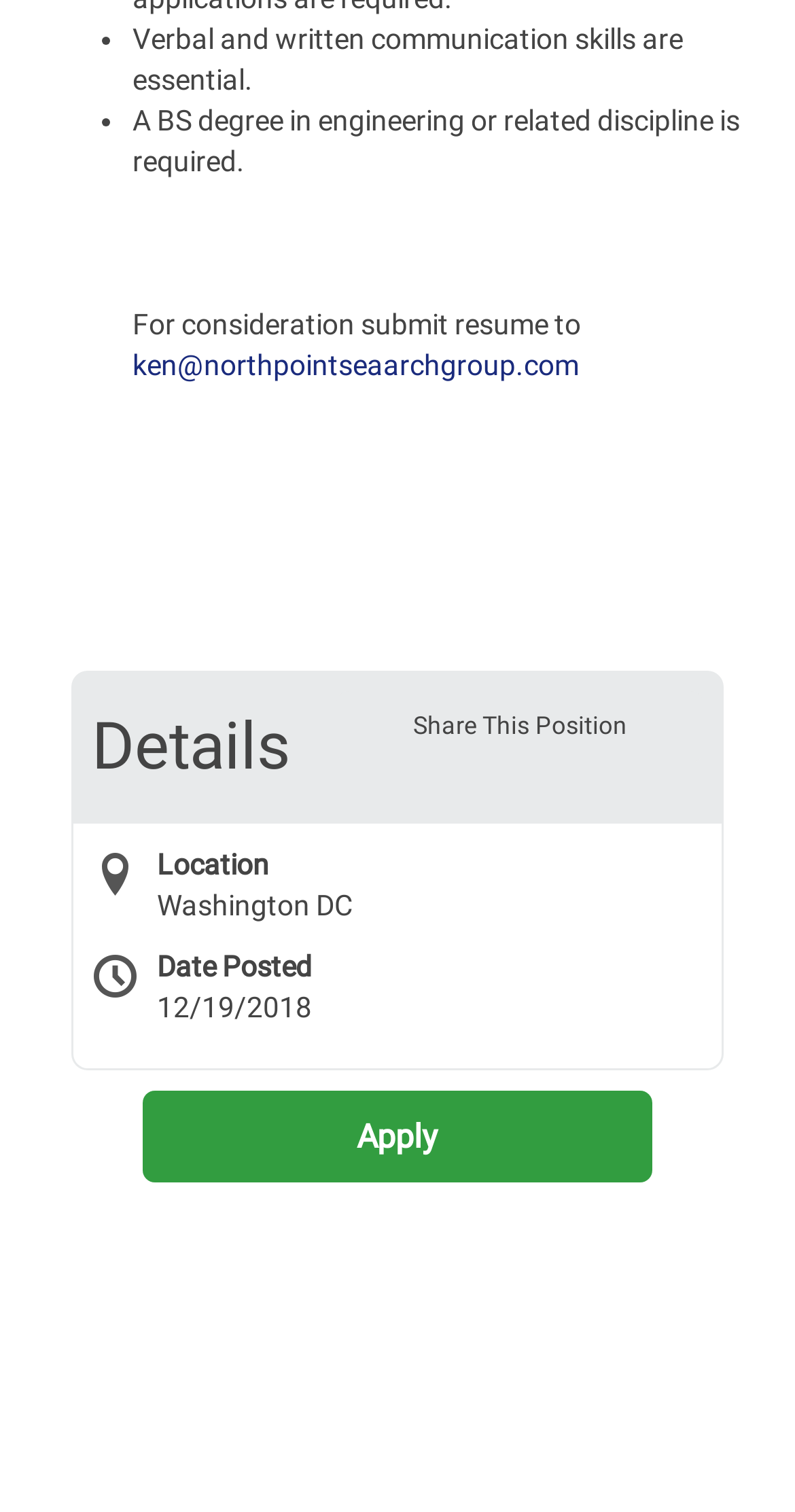Where is the job located?
Please answer using one word or phrase, based on the screenshot.

Washington DC